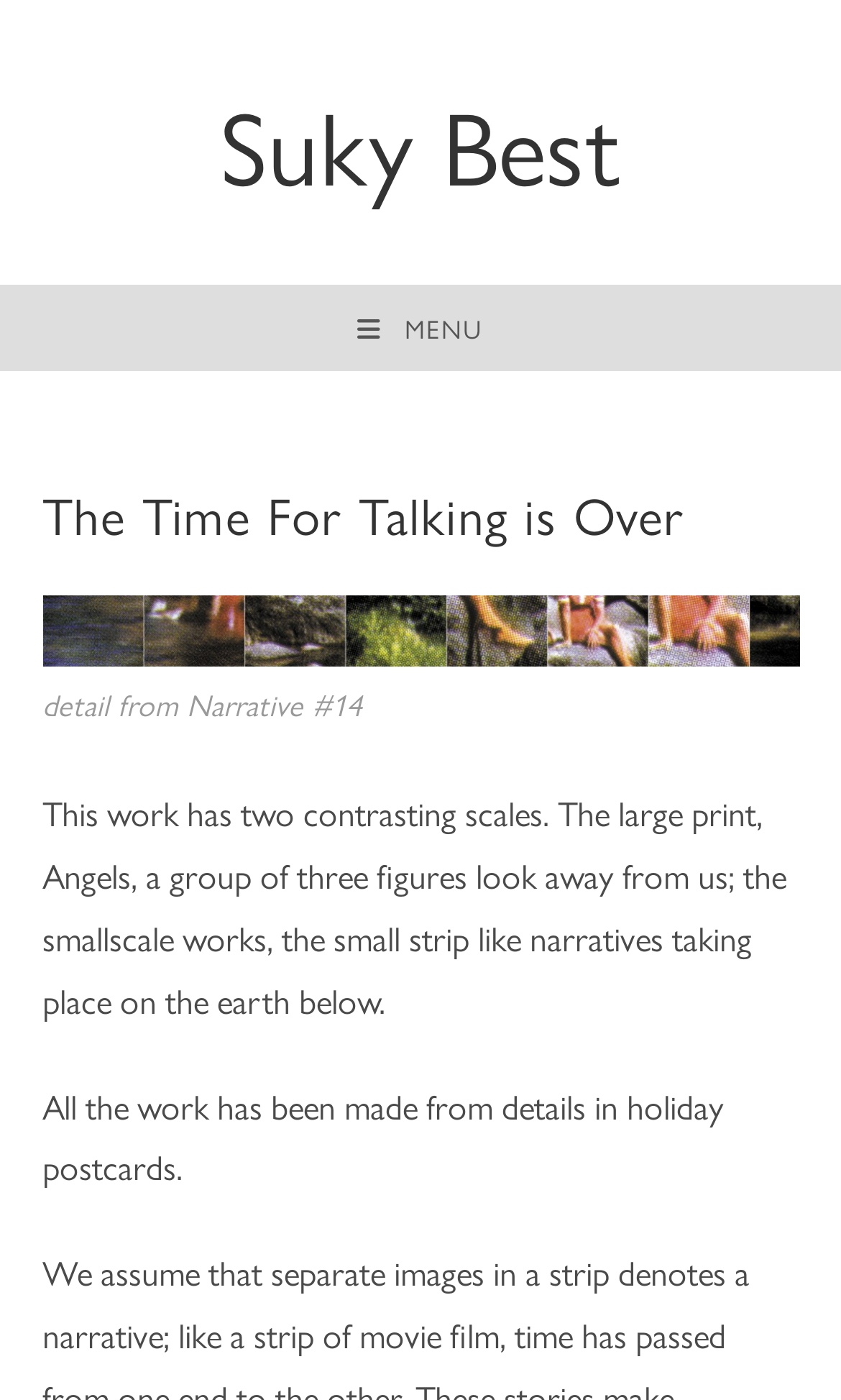Provide a one-word or short-phrase response to the question:
What is the title of the link at the top left?

Suky Best